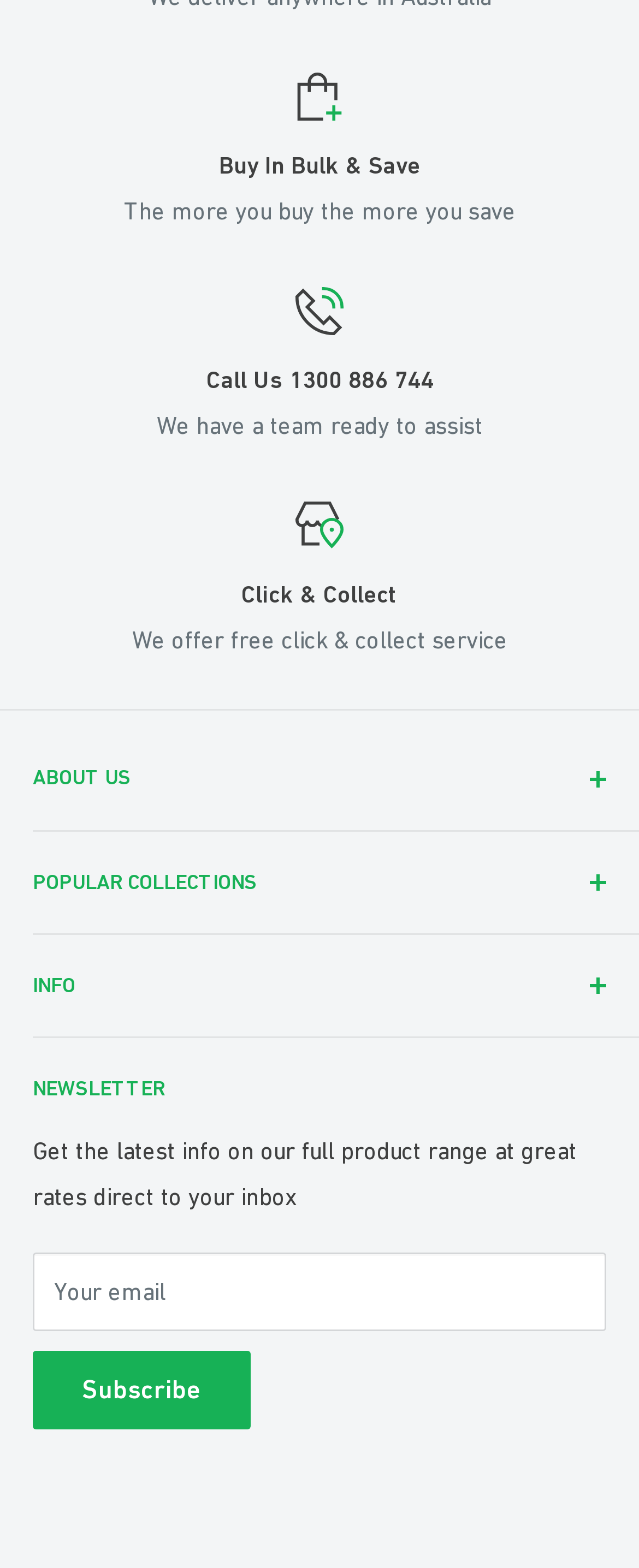Determine the bounding box for the HTML element described here: "MOBILITY". The coordinates should be given as [left, top, right, bottom] with each number being a float between 0 and 1.

[0.051, 0.716, 0.897, 0.748]